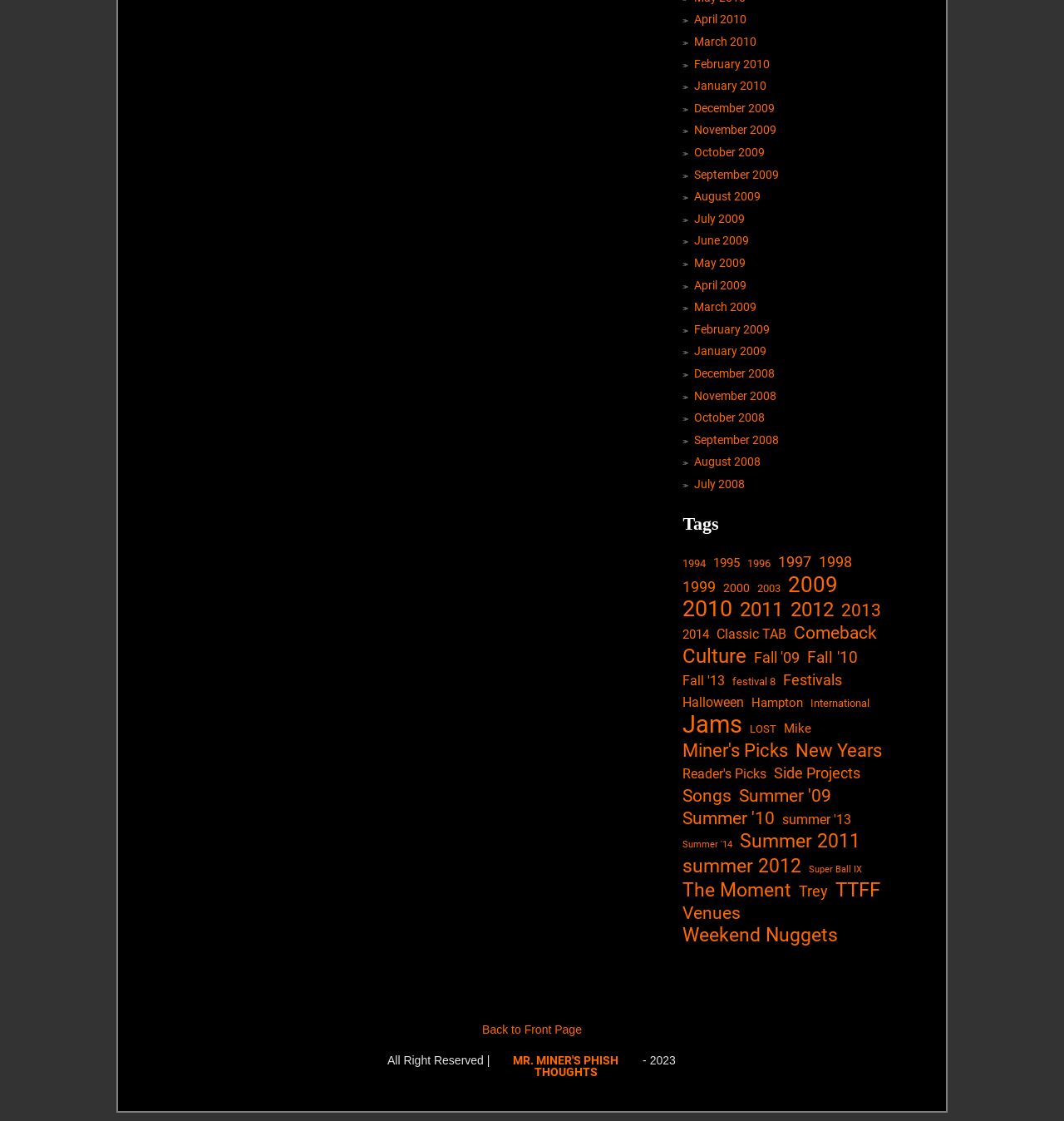Please answer the following question using a single word or phrase: 
What is the name of the author or website owner?

MR. MINER